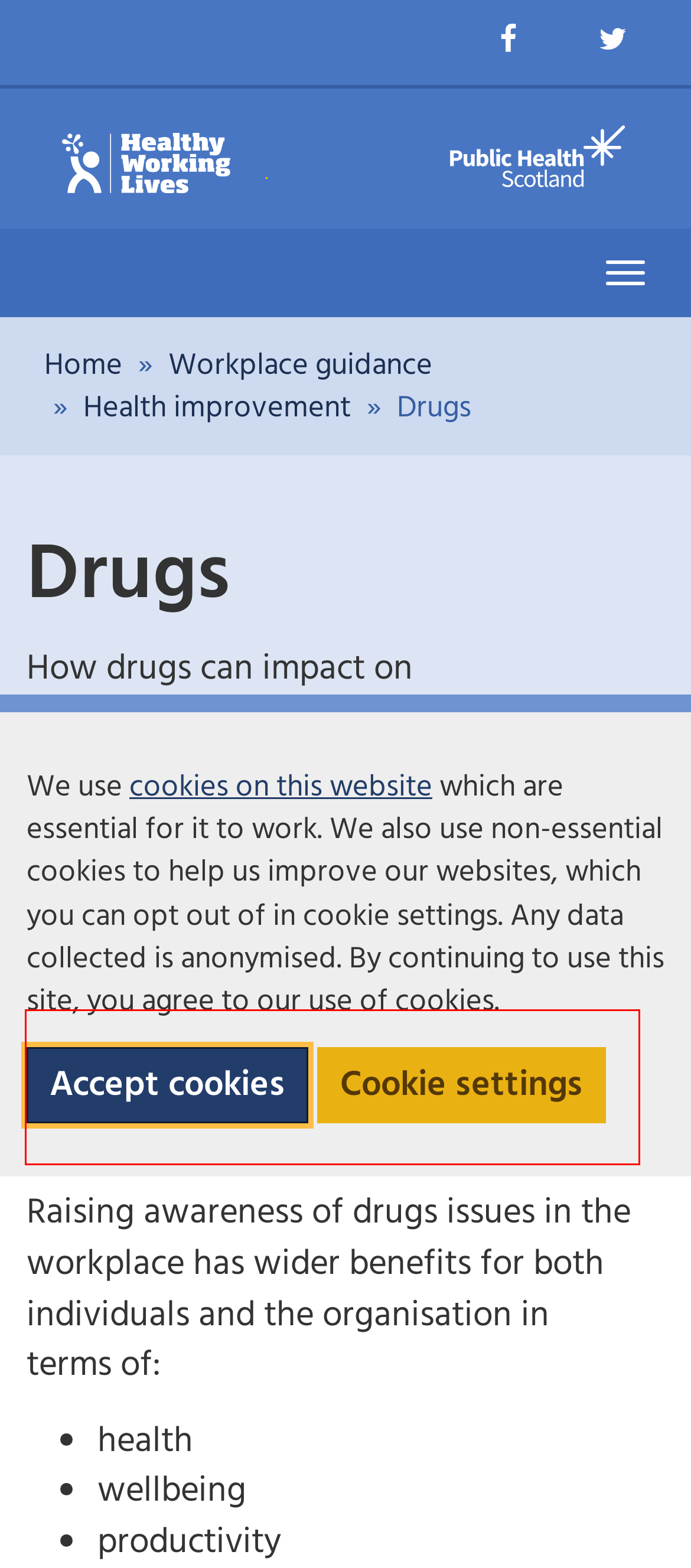Examine the screenshot of the webpage, locate the red bounding box, and perform OCR to extract the text contained within it.

You have a legal duty to control the risks that can arise from substance use while staff are at work.